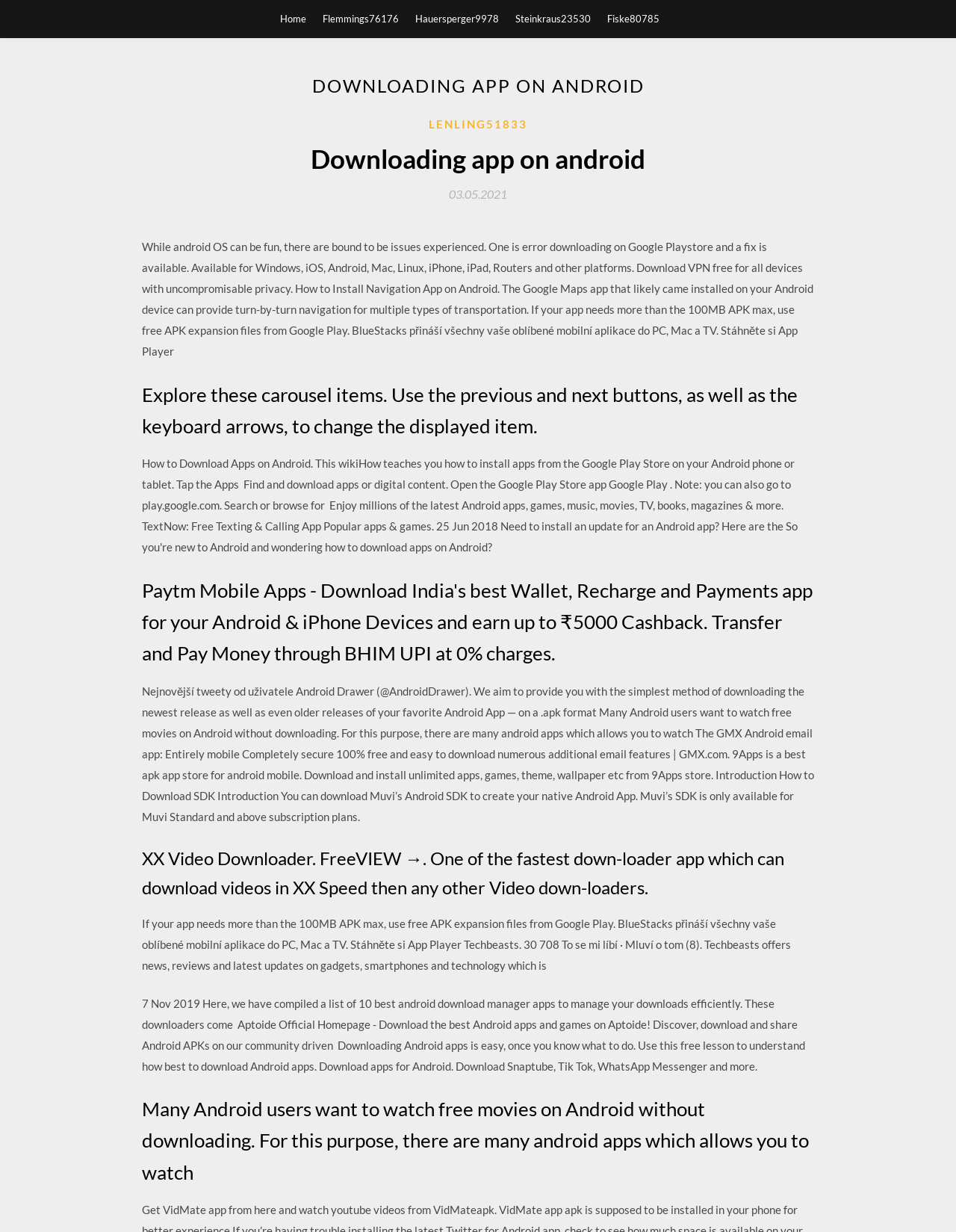What is the purpose of Muvi's Android SDK?
Please ensure your answer is as detailed and informative as possible.

According to the webpage content, Muvi's Android SDK is available for download, and its purpose is to enable users to create native Android apps, specifically for Muvi Standard and above subscription plans.